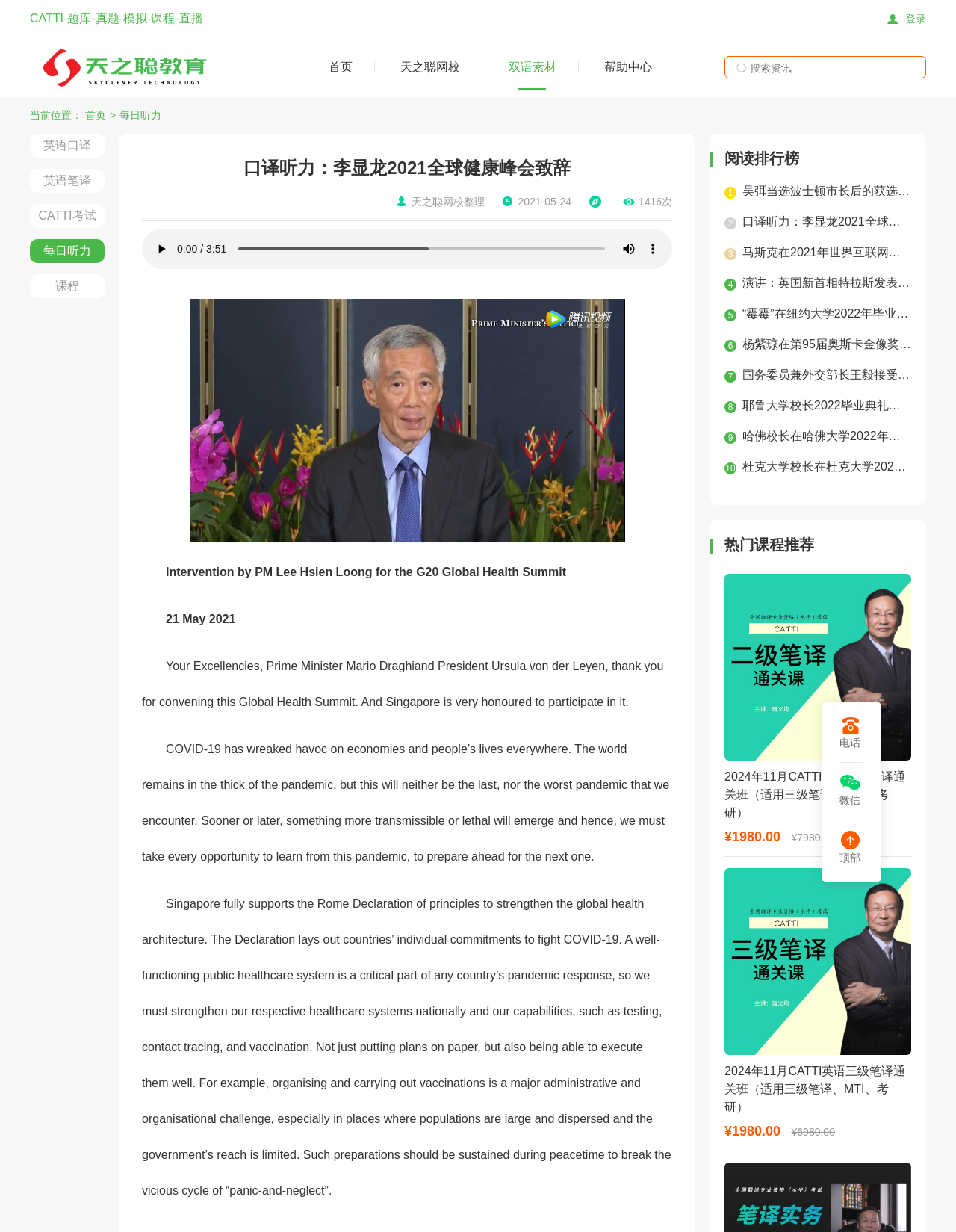Determine the bounding box coordinates of the UI element described by: "2024年11月CATTI英语三级笔译通关班（适用三级笔译、MTI、考研） ¥1980.00 ¥6980.00".

[0.758, 0.705, 0.953, 0.925]